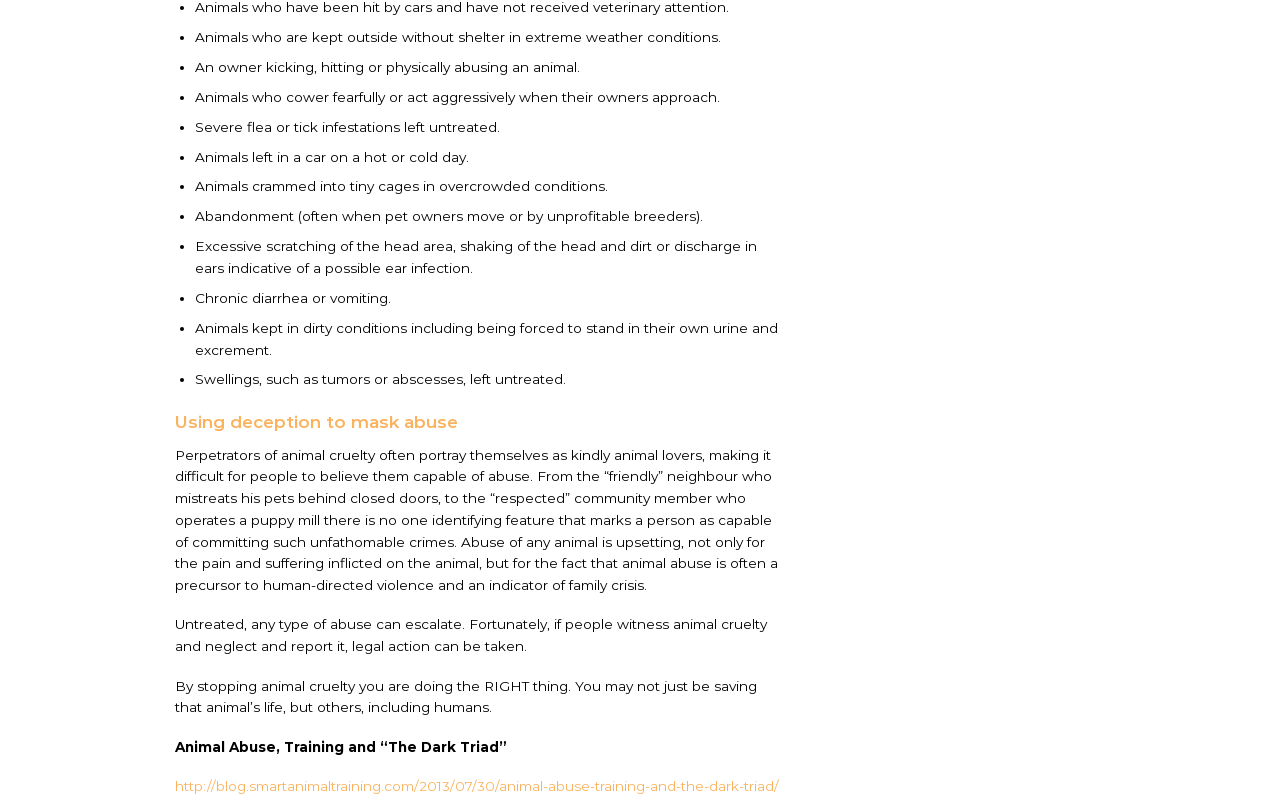Identify the bounding box coordinates for the UI element described by the following text: "http://blog.smartanimaltraining.com/2013/07/30/animal-abuse-training-and-the-dark-triad/". Provide the coordinates as four float numbers between 0 and 1, in the format [left, top, right, bottom].

[0.137, 0.97, 0.609, 0.99]